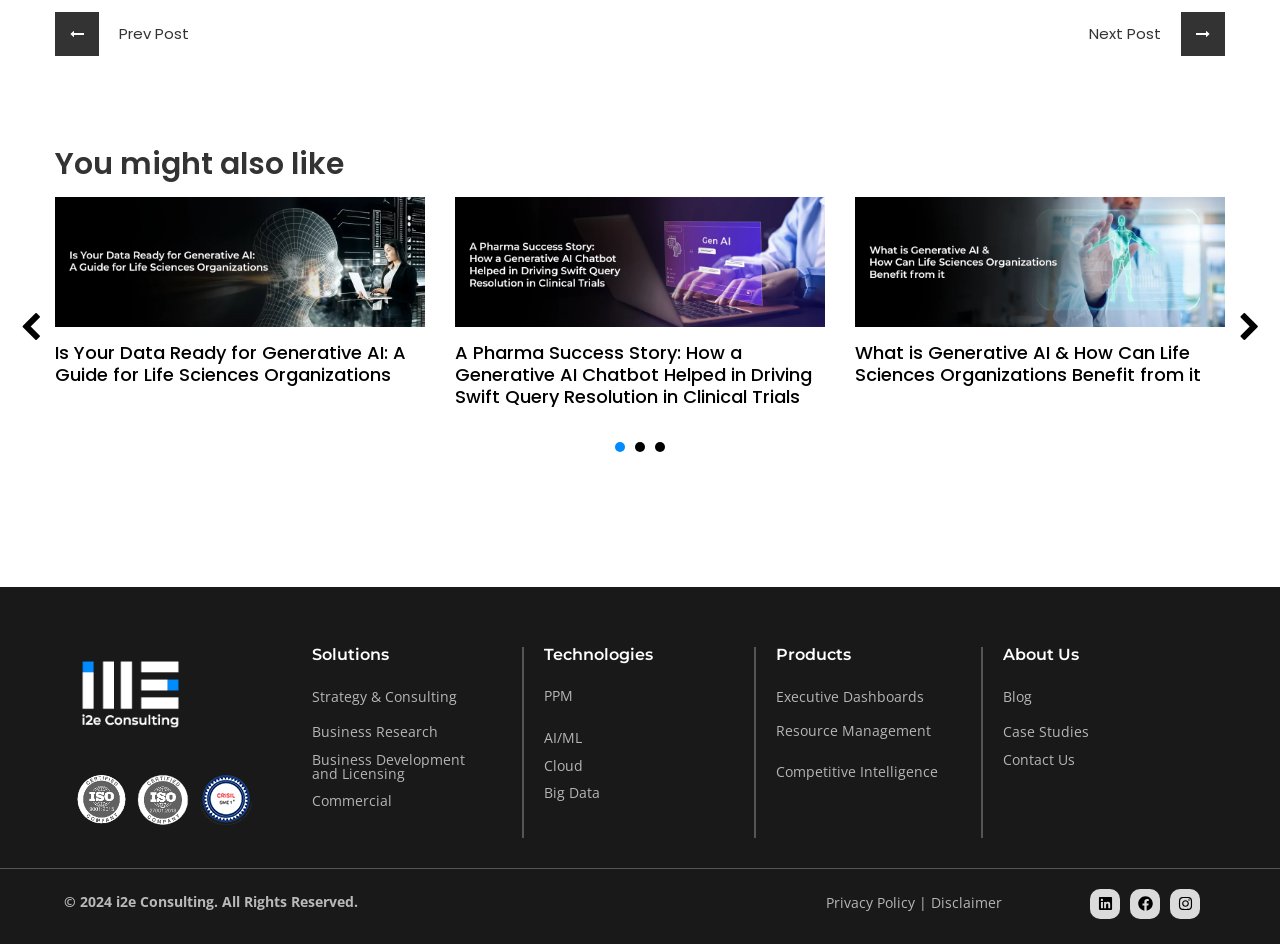How many buttons are present in the webpage?
Please provide a comprehensive answer to the question based on the webpage screenshot.

There are five buttons present in the webpage, which are indicated by the bounding box coordinates [0.016, 0.331, 0.032, 0.369], [0.968, 0.331, 0.984, 0.369], [0.48, 0.468, 0.488, 0.479], [0.496, 0.468, 0.504, 0.479], and [0.512, 0.468, 0.52, 0.479] respectively.